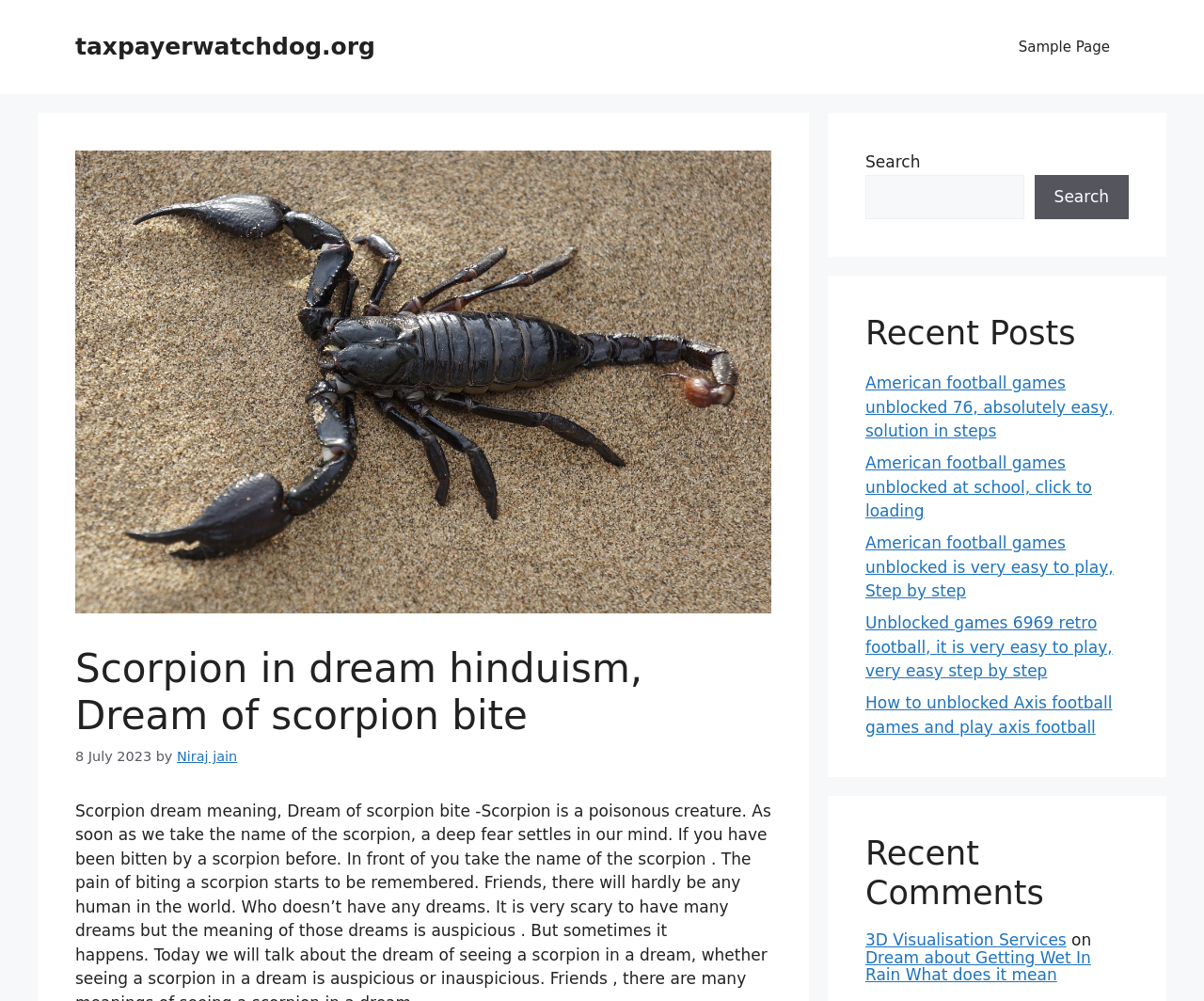Please answer the following question using a single word or phrase: 
What is the purpose of the search box?

To search the website